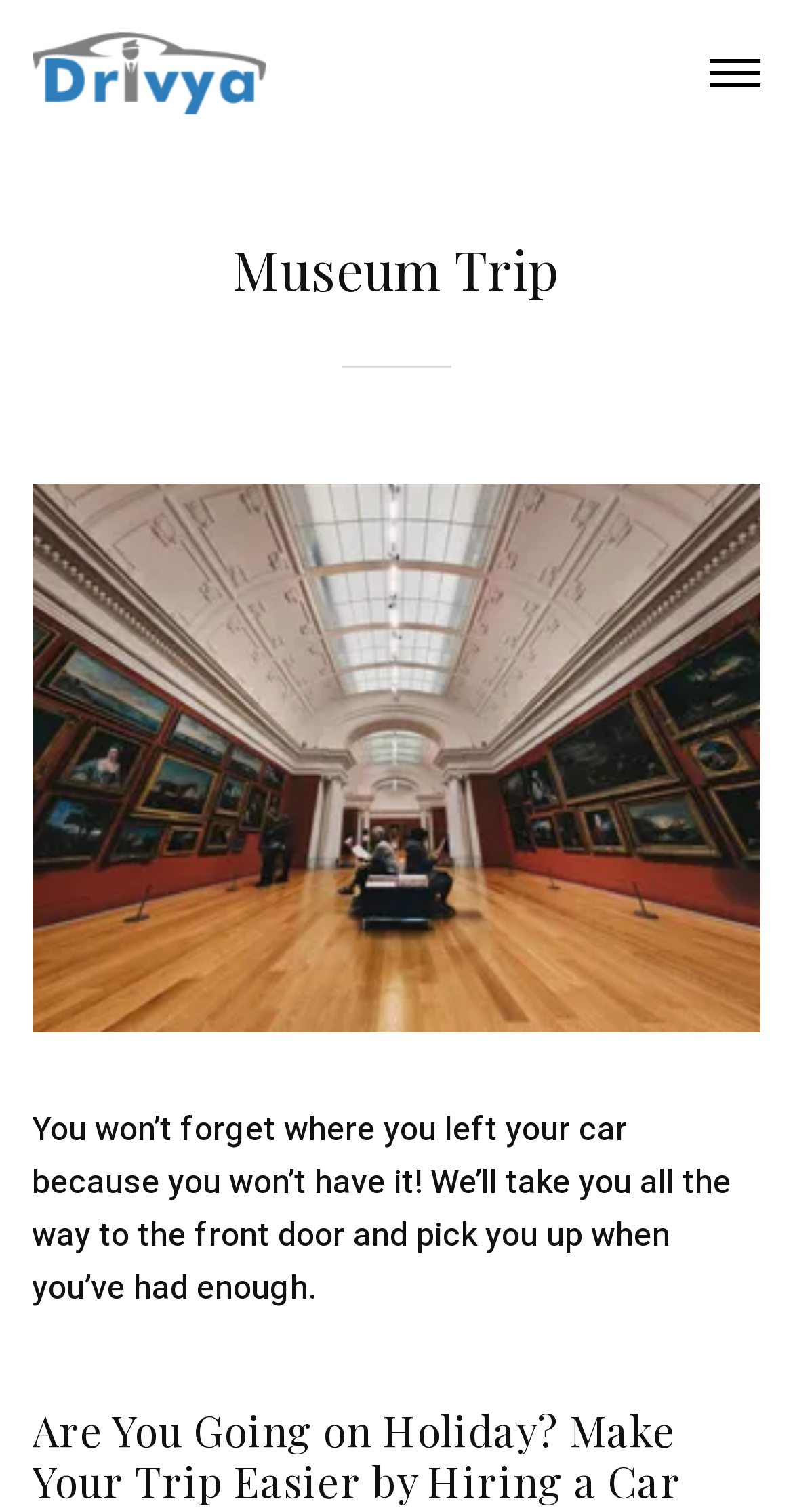Determine the bounding box coordinates for the HTML element mentioned in the following description: "parent_node: MENU". The coordinates should be a list of four floats ranging from 0 to 1, represented as [left, top, right, bottom].

[0.04, 0.007, 0.336, 0.09]